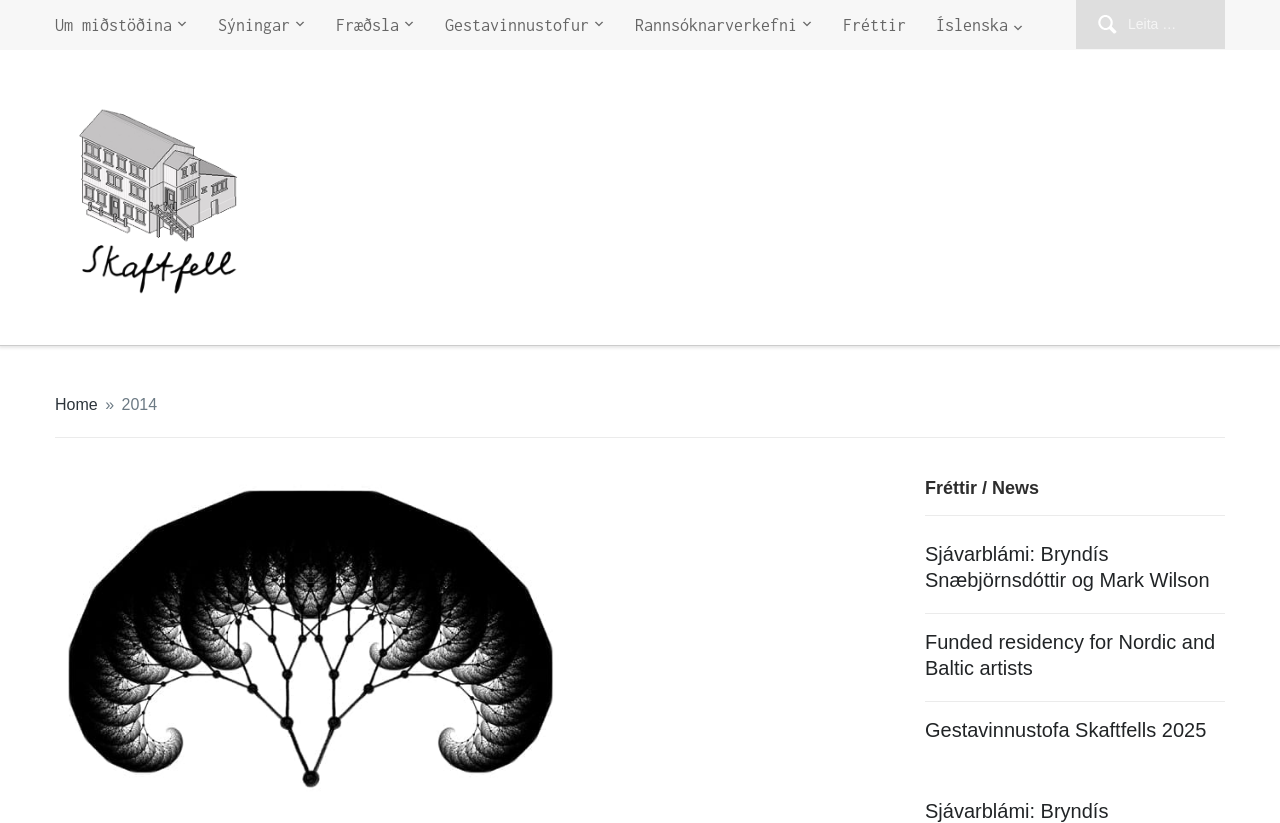From the element description Gestavinnustofur, predict the bounding box coordinates of the UI element. The coordinates must be specified in the format (top-left x, top-left y, bottom-right x, bottom-right y) and should be within the 0 to 1 range.

[0.348, 0.012, 0.473, 0.051]